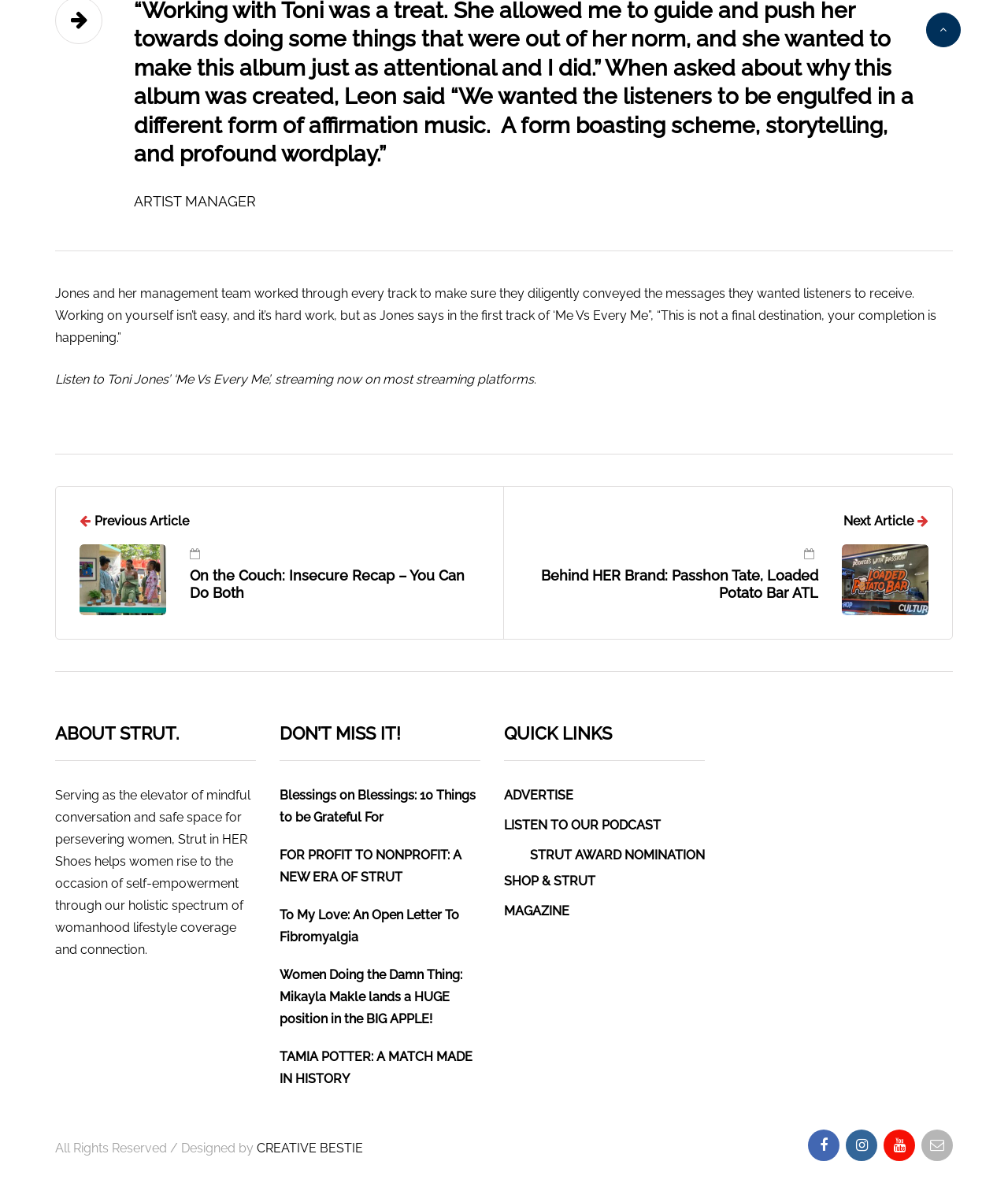Can you provide the bounding box coordinates for the element that should be clicked to implement the instruction: "Learn more about Strut"?

[0.055, 0.607, 0.254, 0.639]